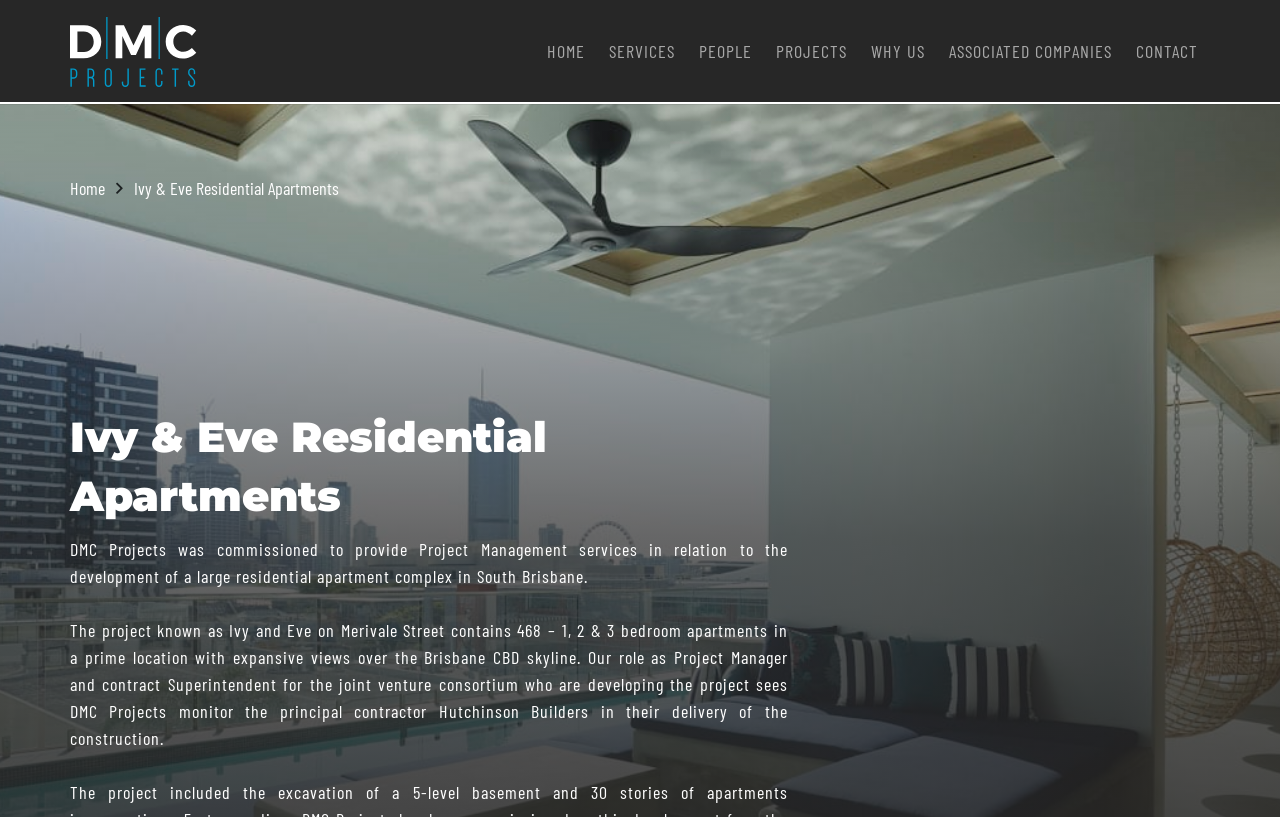Please identify the bounding box coordinates for the region that you need to click to follow this instruction: "Click PROJECTS".

[0.606, 0.05, 0.662, 0.077]